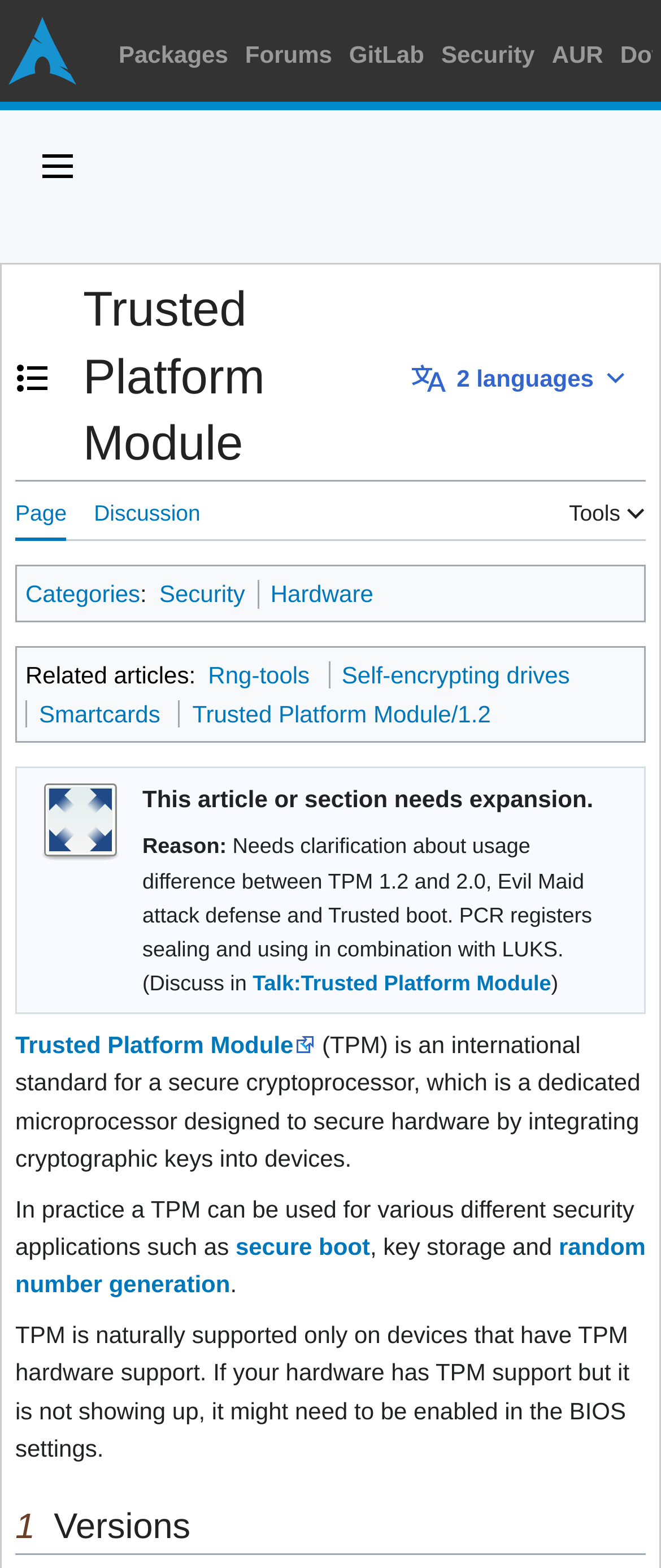How many languages is this article available in?
Please provide a single word or phrase as your answer based on the image.

2